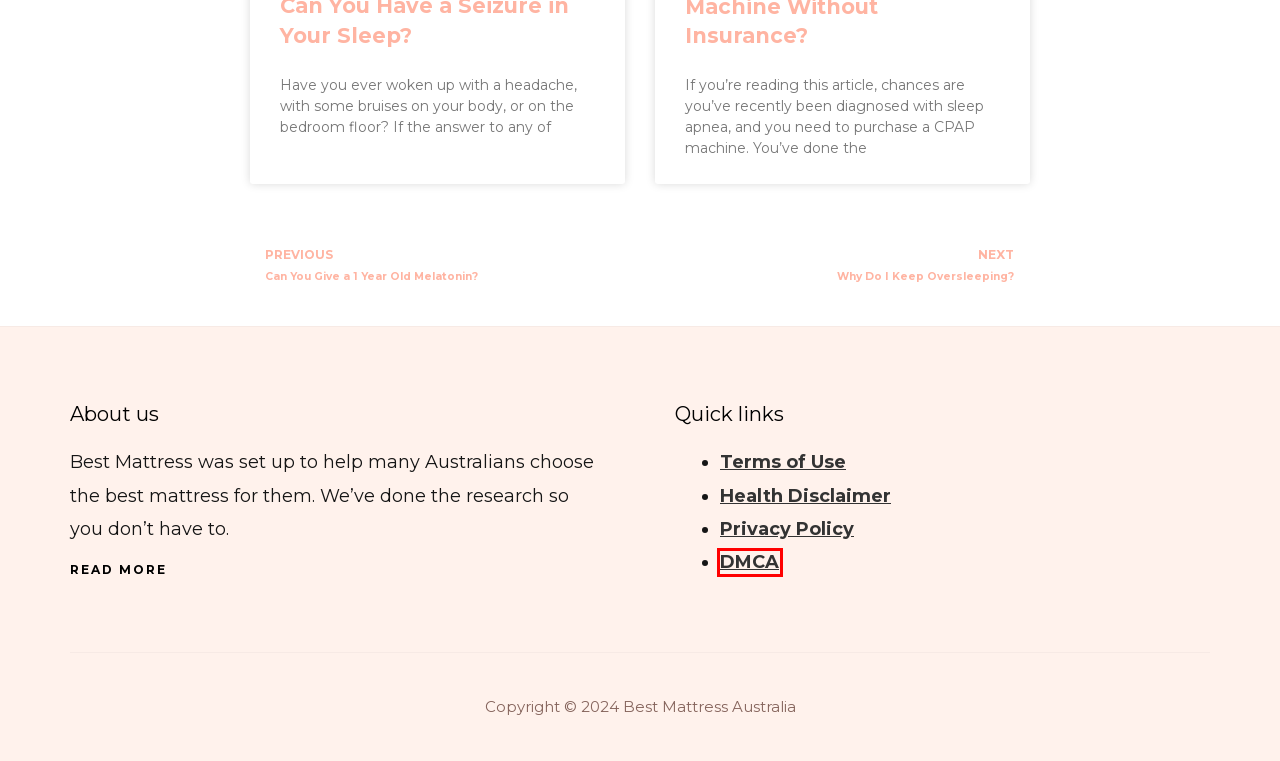Given a screenshot of a webpage with a red rectangle bounding box around a UI element, select the best matching webpage description for the new webpage that appears after clicking the highlighted element. The candidate descriptions are:
A. DMCA - Best Mattress Australia
B. Privacy Policy - Best Mattress Australia
C. Terms of Use - Best Mattress Australia
D. Can You Give a 1 Year Old Melatonin? - Best Mattress Australia
E. Best Memory Foam Mattress in Australia 2024 | Black Friday Deals
F. Dream-enacting behaviors in a normal population - PubMed
G. The Best Mattress For Bad Backs in Australia 2024 | Reviews & Comparison
H. Why Do I Keep Oversleeping? - Best Mattress Australia

A